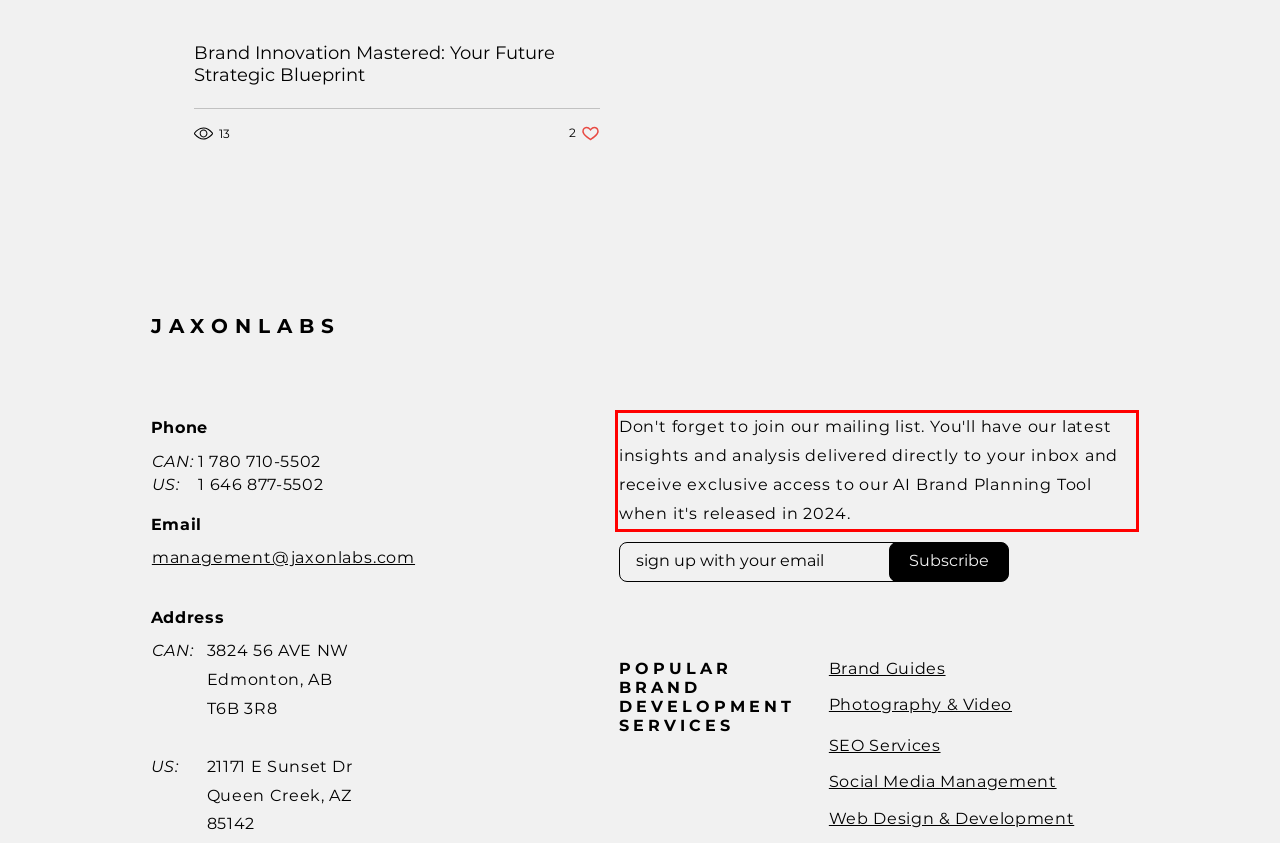Please analyze the provided webpage screenshot and perform OCR to extract the text content from the red rectangle bounding box.

Don't forget to join our mailing list. You'll have our latest insights and analysis delivered directly to your inbox and receive exclusive access to our AI Brand Planning Tool when it's released in 2024.